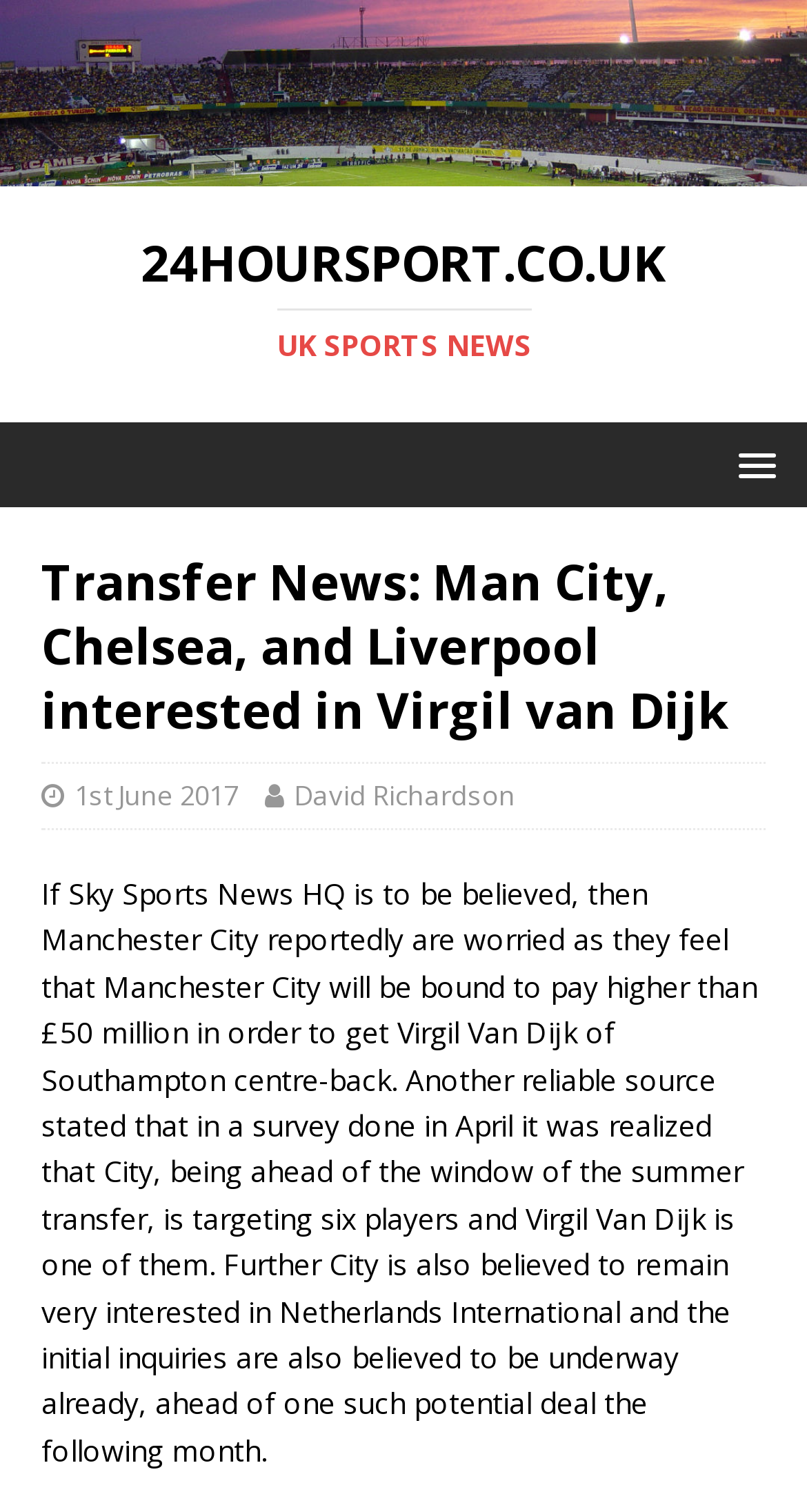Consider the image and give a detailed and elaborate answer to the question: 
How many players is Manchester City targeting?

The article mentions that Manchester City is targeting six players, as stated in the text 'Another reliable source stated that in a survey done in April it was realized that City, being ahead of the window of the summer transfer, is targeting six players and Virgil Van Dijk is one of them.'